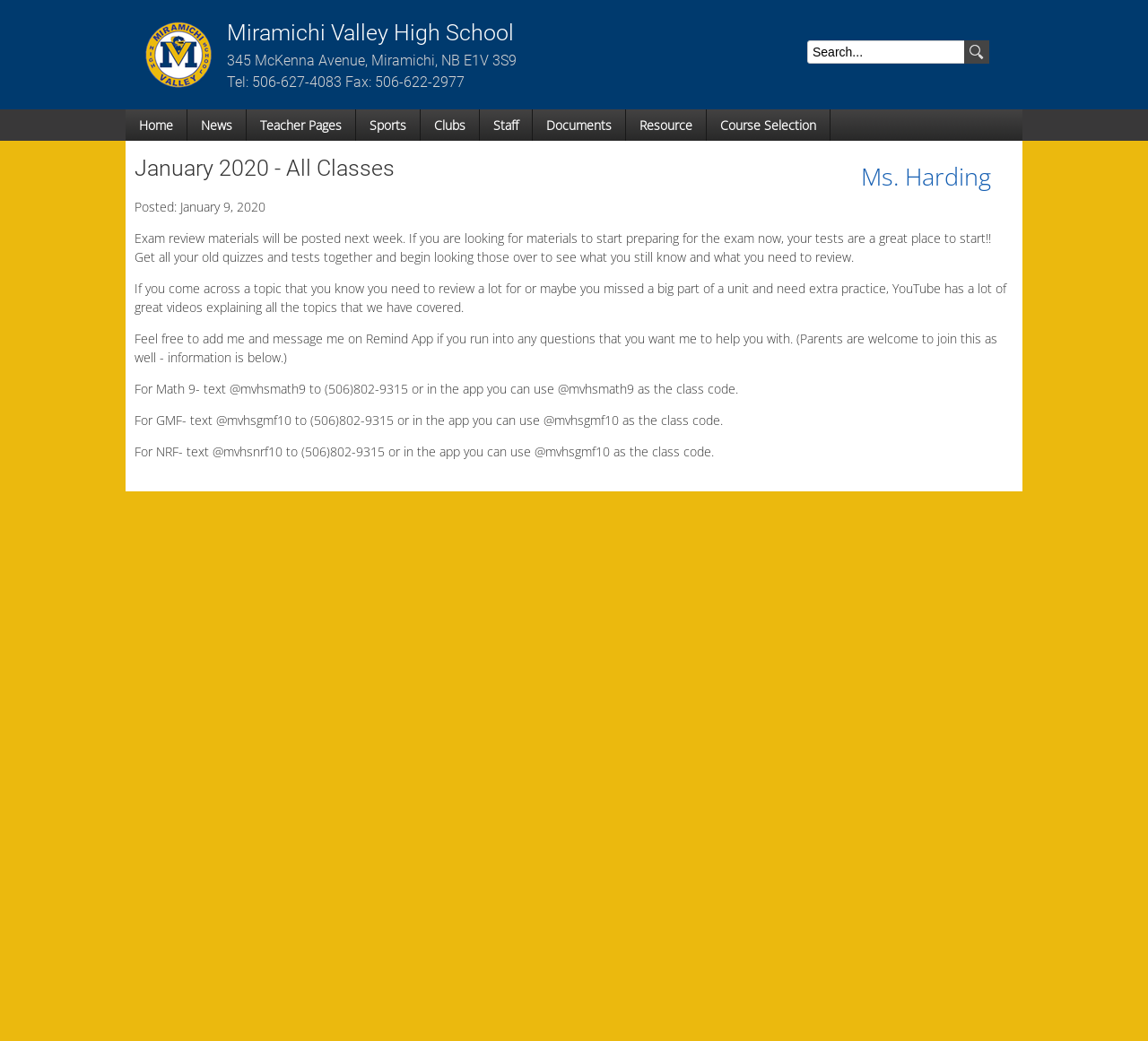Please provide a brief answer to the following inquiry using a single word or phrase:
What is the purpose of the search form?

To search the website